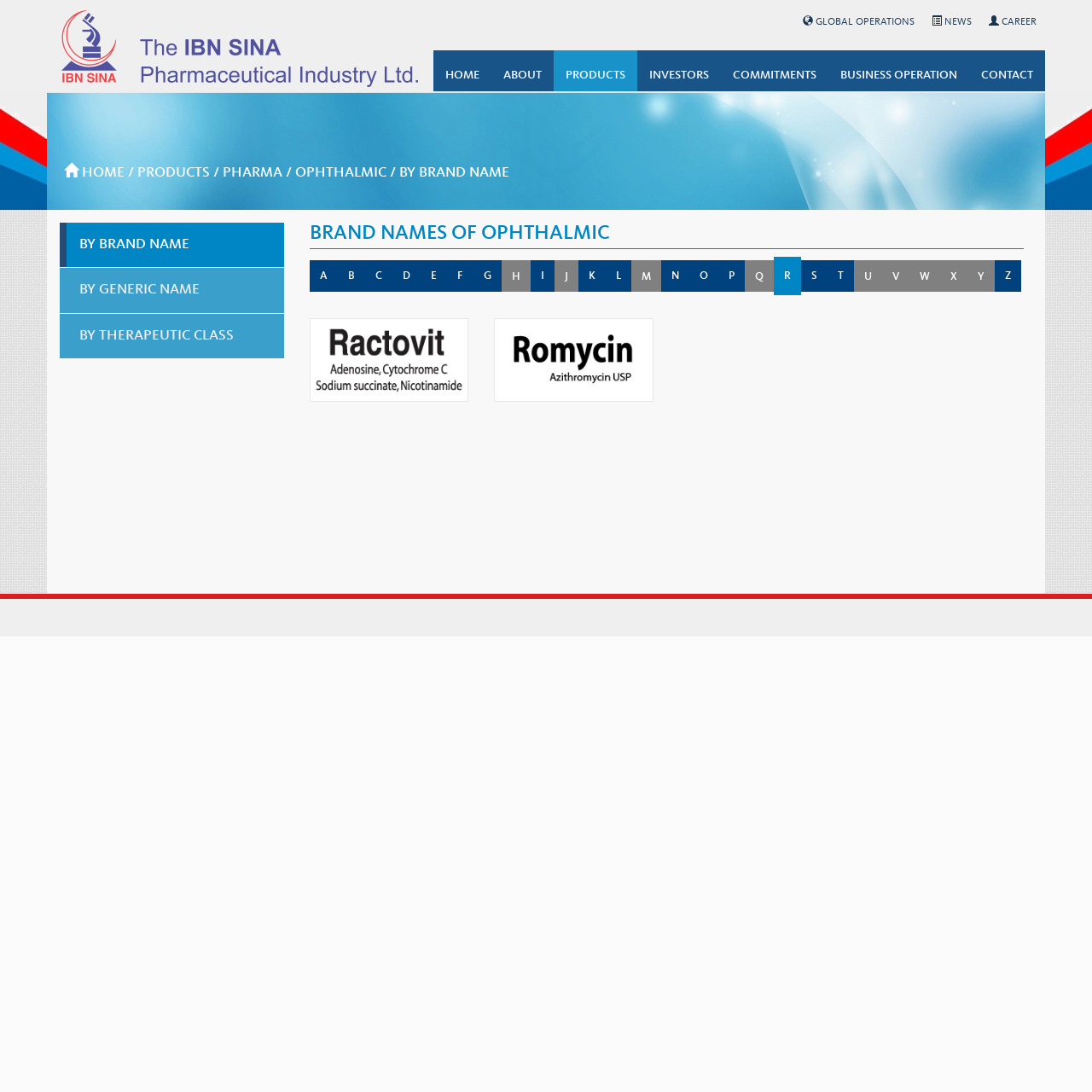Point out the bounding box coordinates of the section to click in order to follow this instruction: "Check information about RACTOVIT ADENOSINE + CYTOCHROME + SODIUM SUCCINATE".

[0.283, 0.292, 0.429, 0.368]